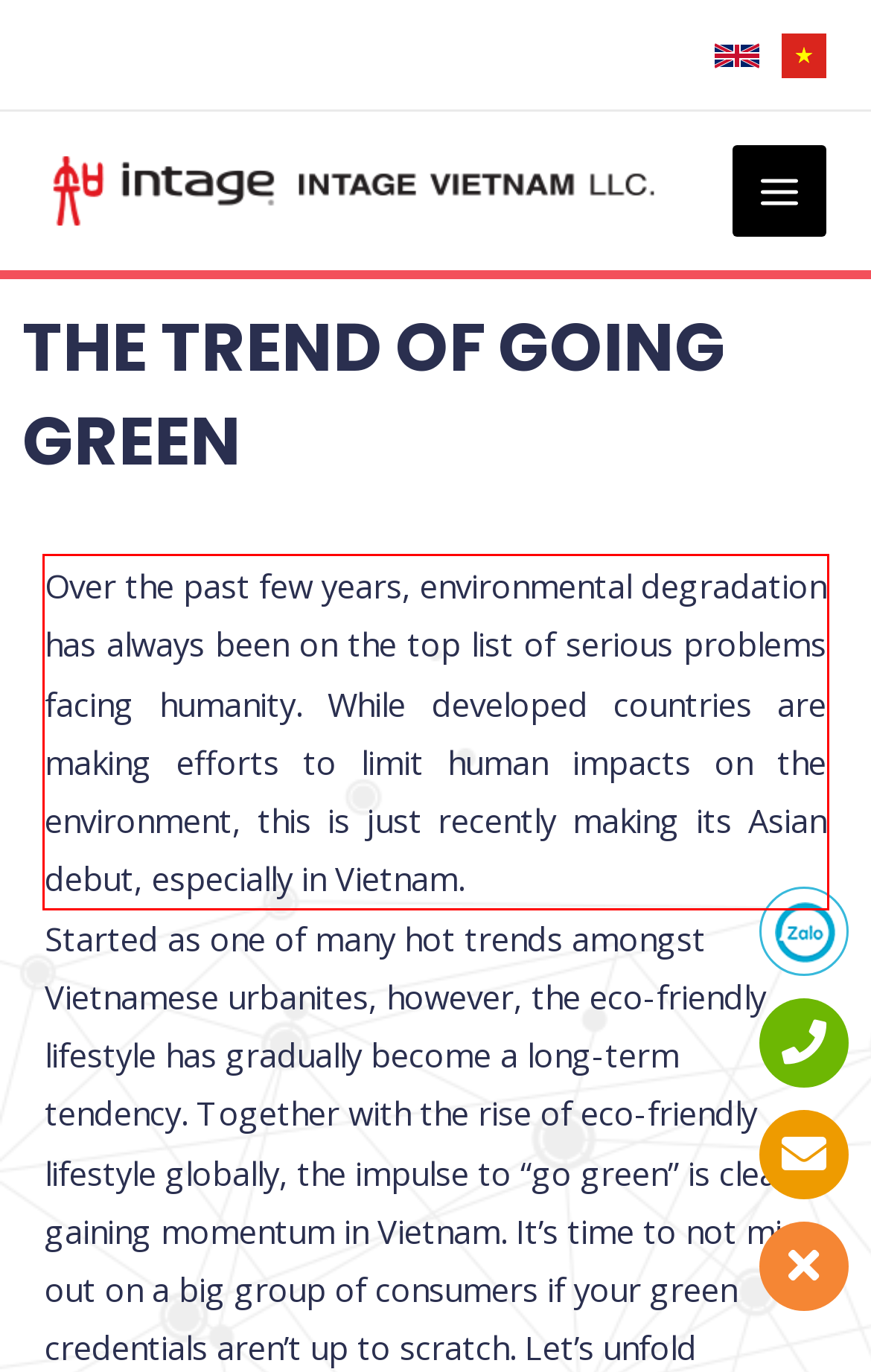There is a screenshot of a webpage with a red bounding box around a UI element. Please use OCR to extract the text within the red bounding box.

Over the past few years, environmental degradation has always been on the top list of serious problems facing humanity. While developed countries are making efforts to limit human impacts on the environment, this is just recently making its Asian debut, especially in Vietnam.